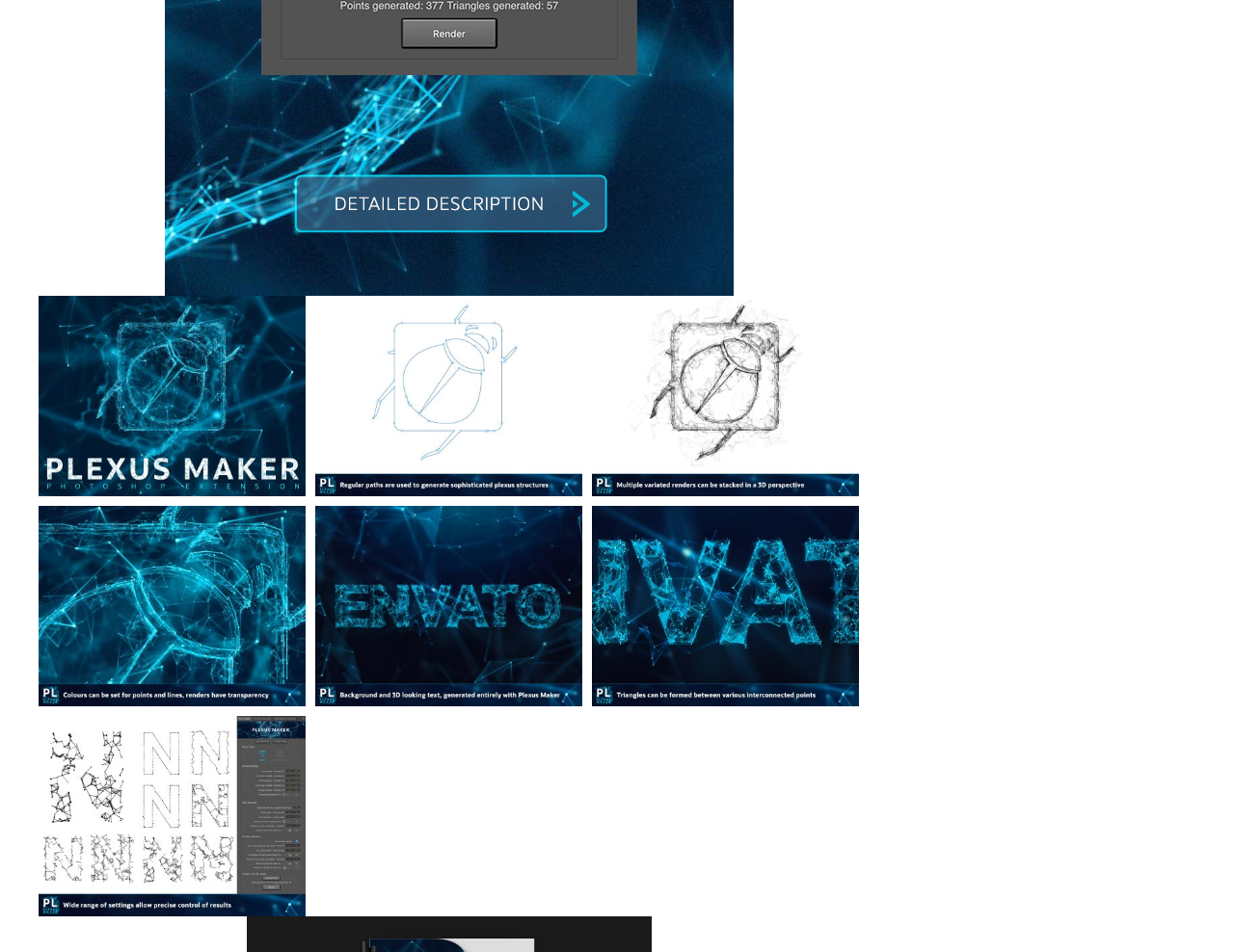Identify the bounding box coordinates of the section that should be clicked to achieve the task described: "view photoshop preview 3".

[0.48, 0.311, 0.696, 0.333]